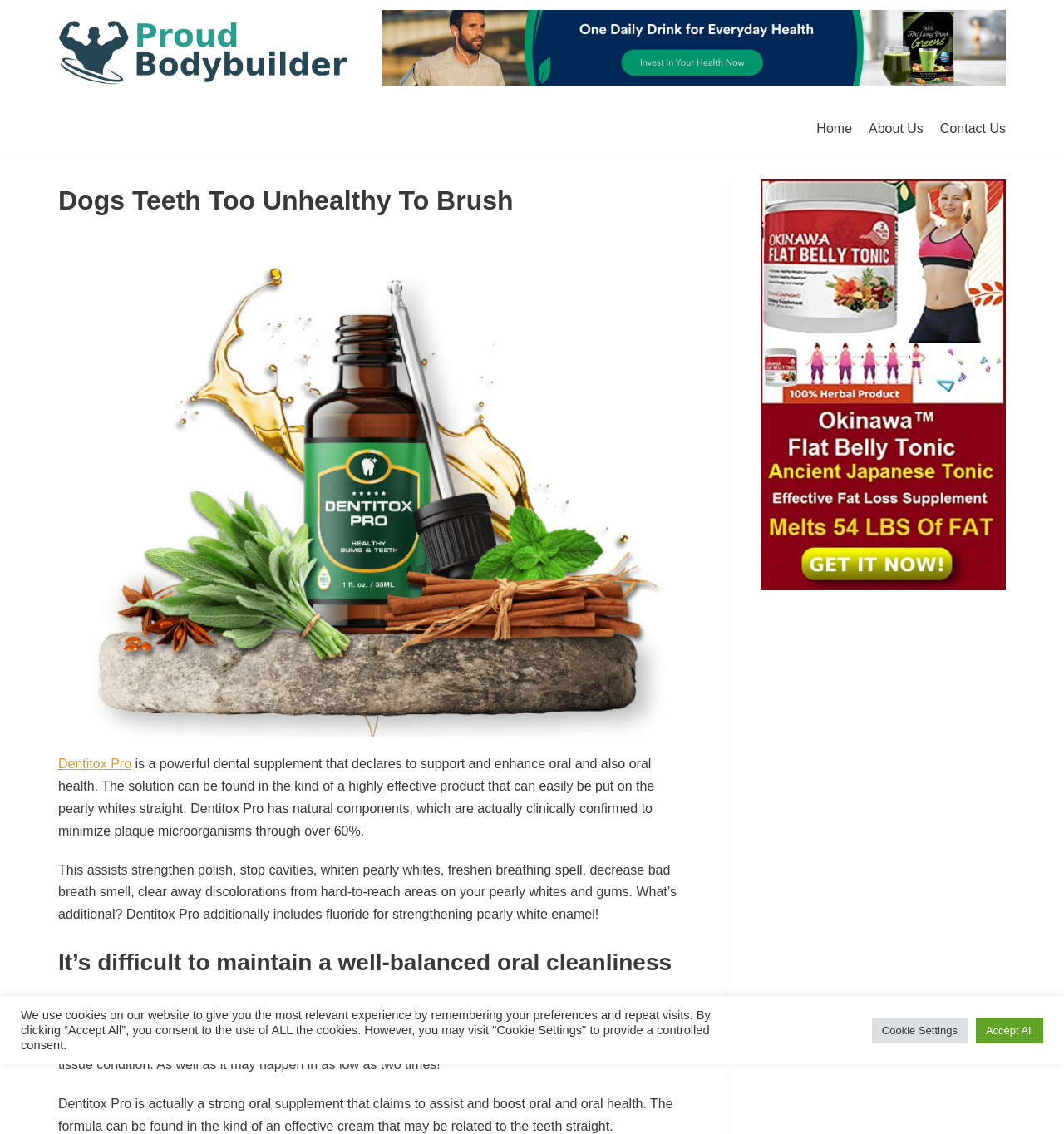Pinpoint the bounding box coordinates of the clickable element needed to complete the instruction: "Click the 'Skip to content' link". The coordinates should be provided as four float numbers between 0 and 1: [left, top, right, bottom].

[0.0, 0.023, 0.031, 0.038]